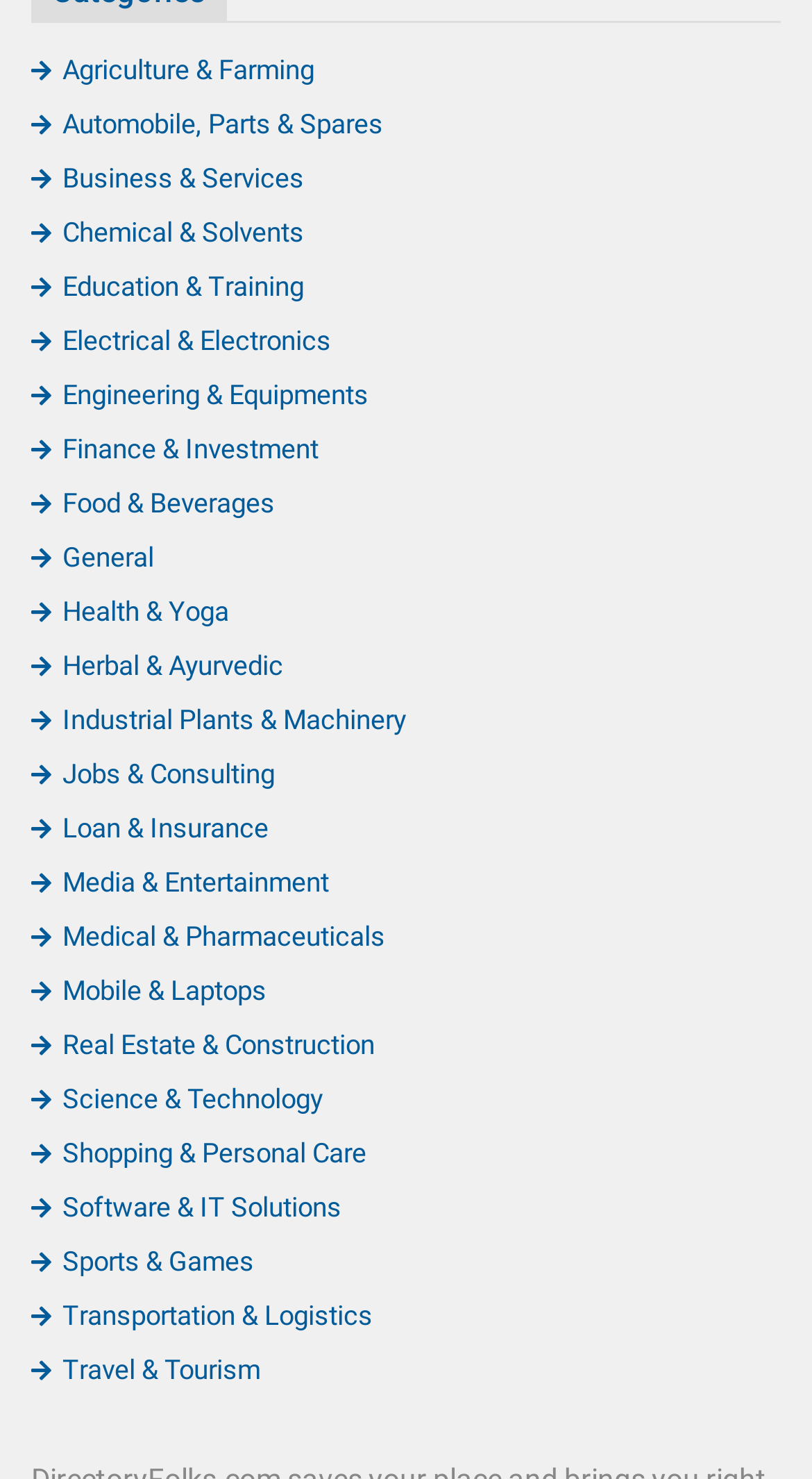Is there a category for 'Automobile, Parts & Spares' on the webpage?
Please provide a detailed and comprehensive answer to the question.

I searched through the links on the webpage and found a category named 'Automobile, Parts & Spares', which is listed as the 2nd category.